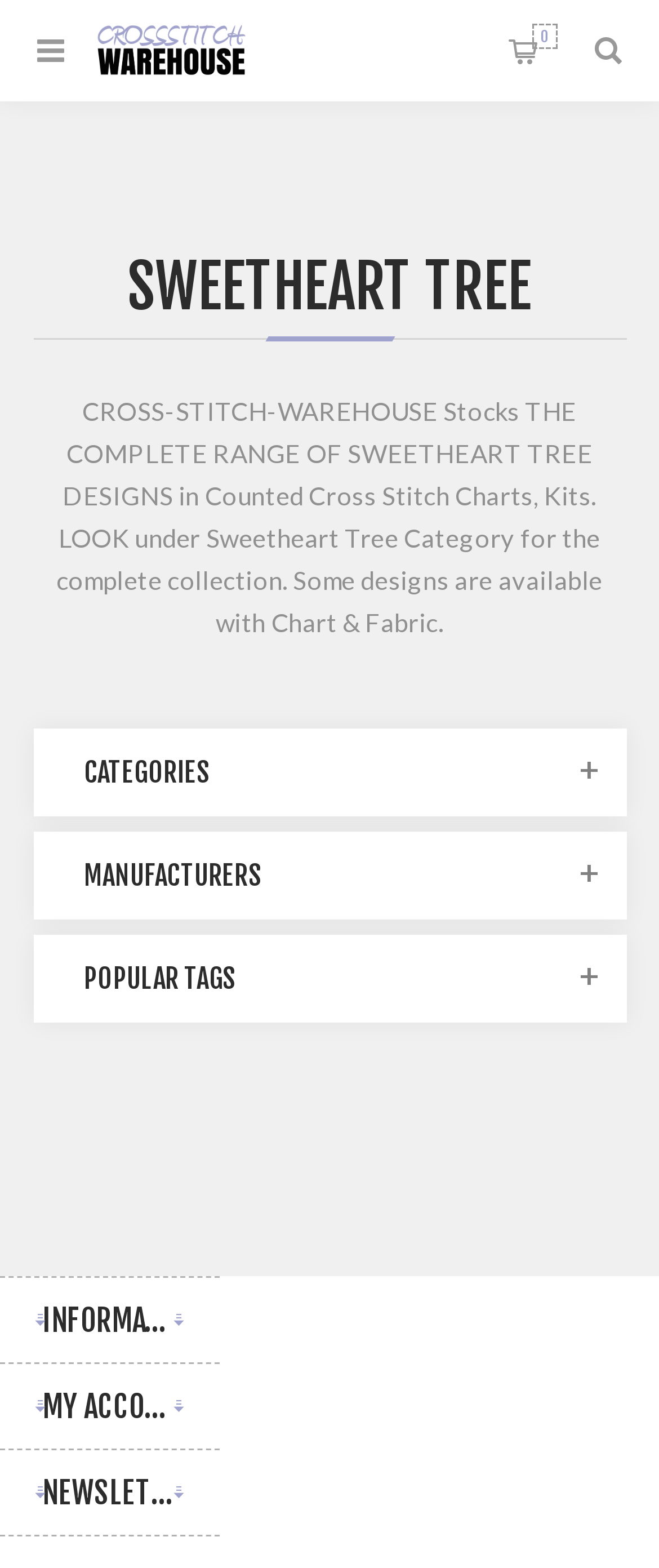What is the name of the website?
Provide a detailed answer to the question, using the image to inform your response.

The name of the website can be found in the top-left corner of the webpage, where it says 'CrossStitch Warehouse.com' with an accompanying image.